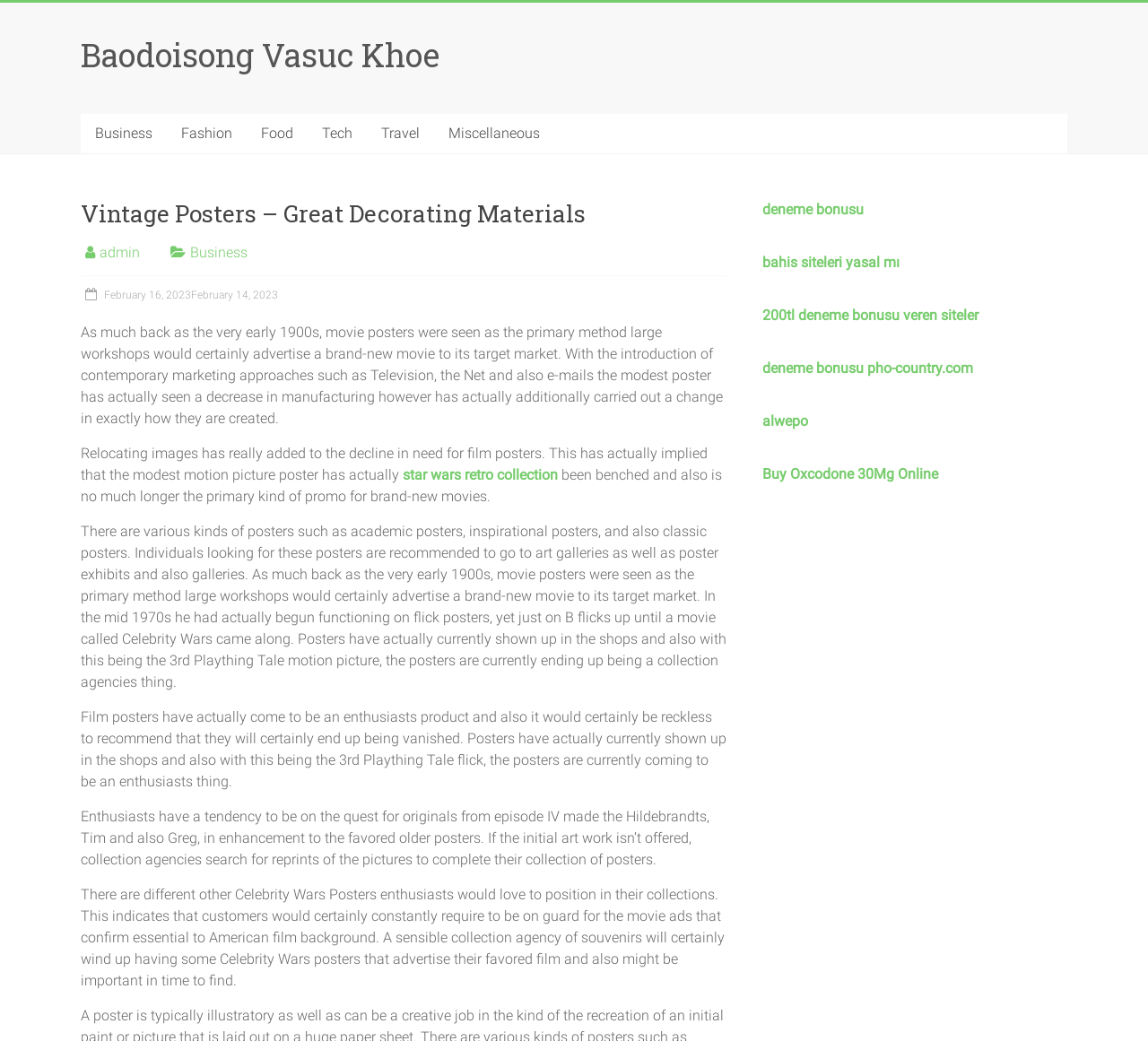Find the bounding box coordinates of the clickable region needed to perform the following instruction: "Explore star wars retro collection". The coordinates should be provided as four float numbers between 0 and 1, i.e., [left, top, right, bottom].

[0.351, 0.448, 0.486, 0.464]